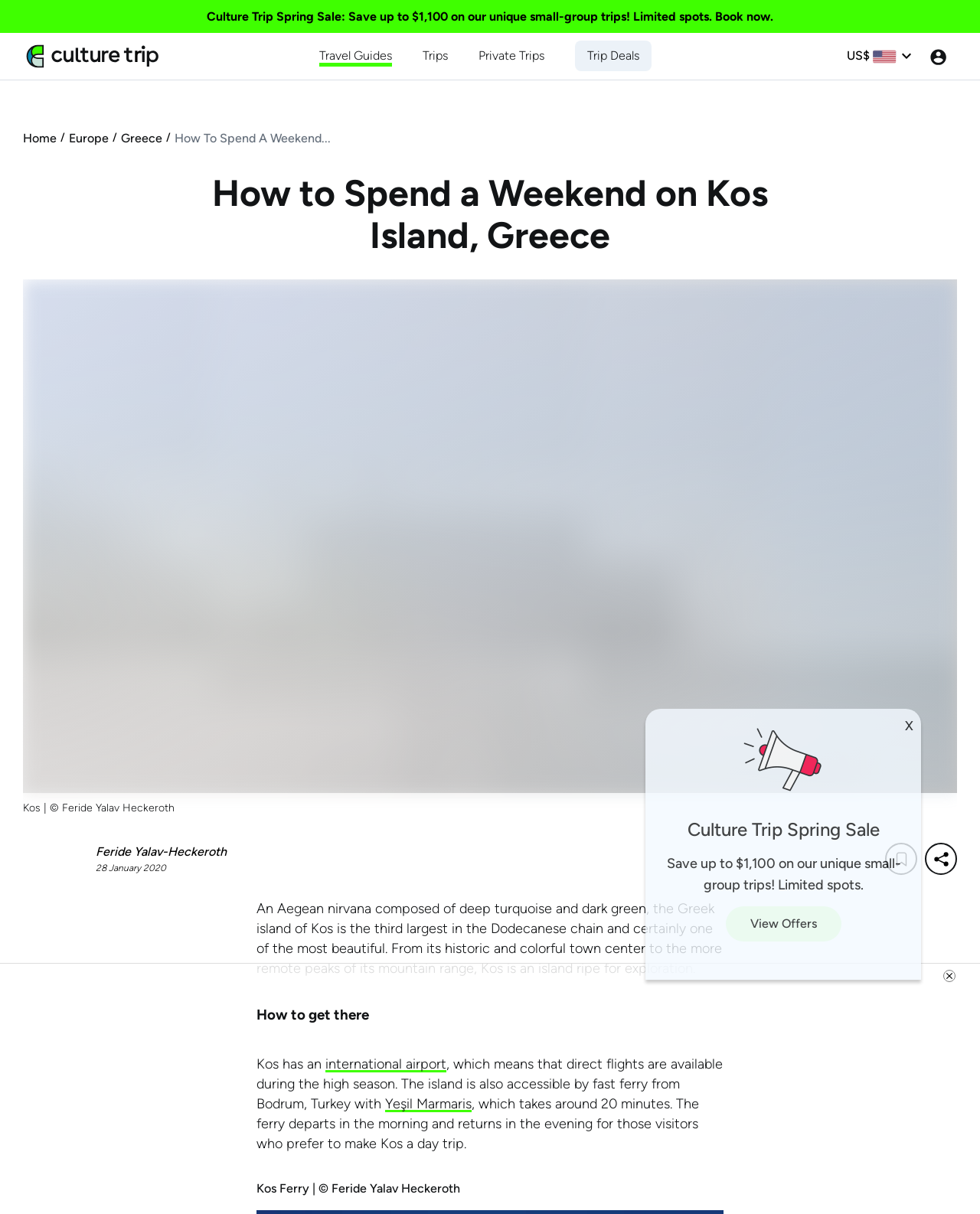What is the name of the Greek island described in this article?
Provide a concise answer using a single word or phrase based on the image.

Kos